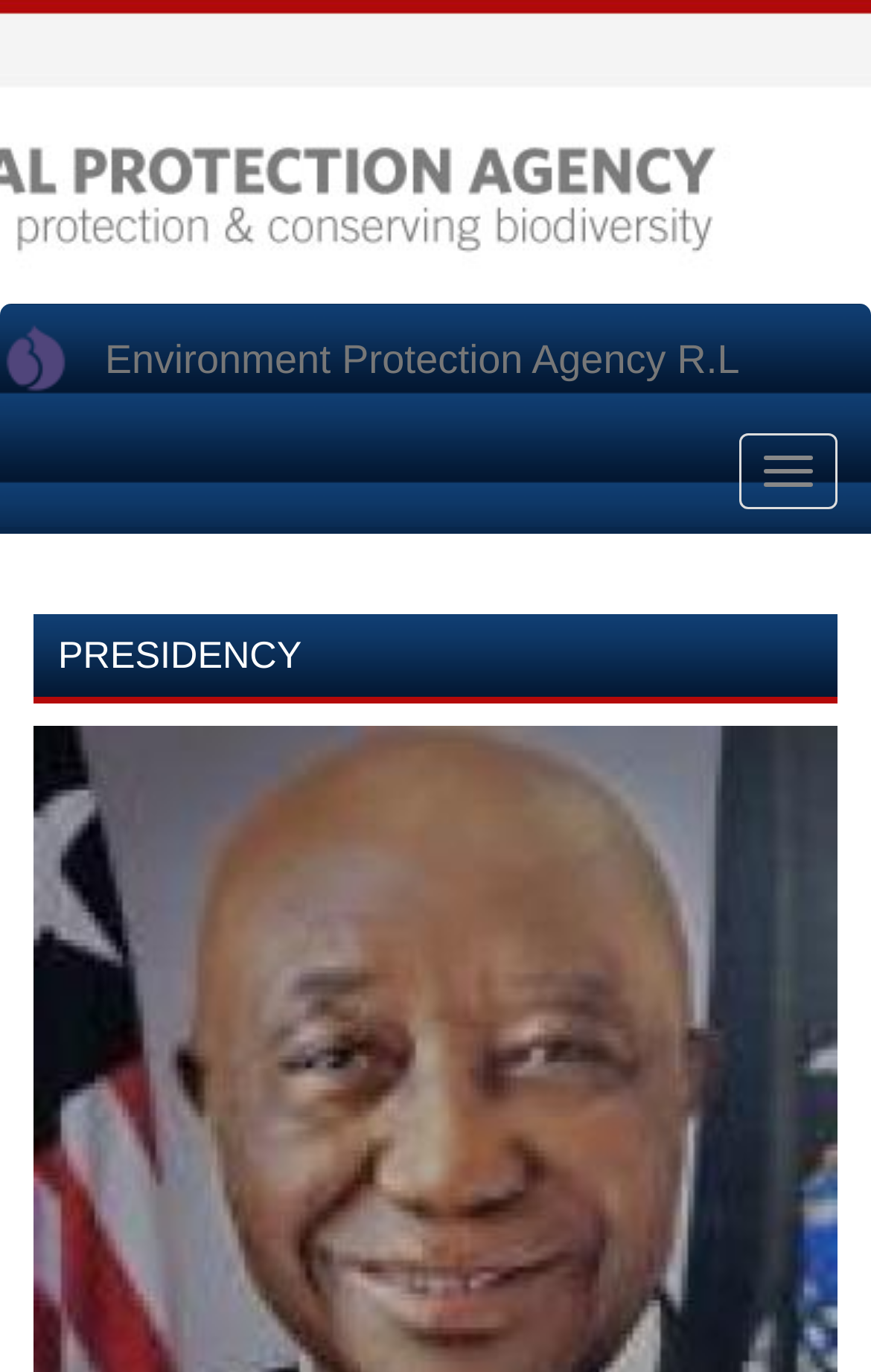Provide a comprehensive caption for the webpage.

The webpage appears to be a job vacancy page from the Environment Protection Agency R.L. At the top-left corner, there is a link to "Skip to main content". Next to it, there is a logo image with a link to the homepage, labeled as "Home". 

On the top-right corner, there is a button to "Toggle navigation". Below the logo, the title "Environment Protection Agency R.L" is displayed as a link. 

The main content of the page starts with a heading that reads "PRESIDENCY", which is located roughly in the middle of the page. Above this heading, there is a long, horizontal image that spans almost the entire width of the page.